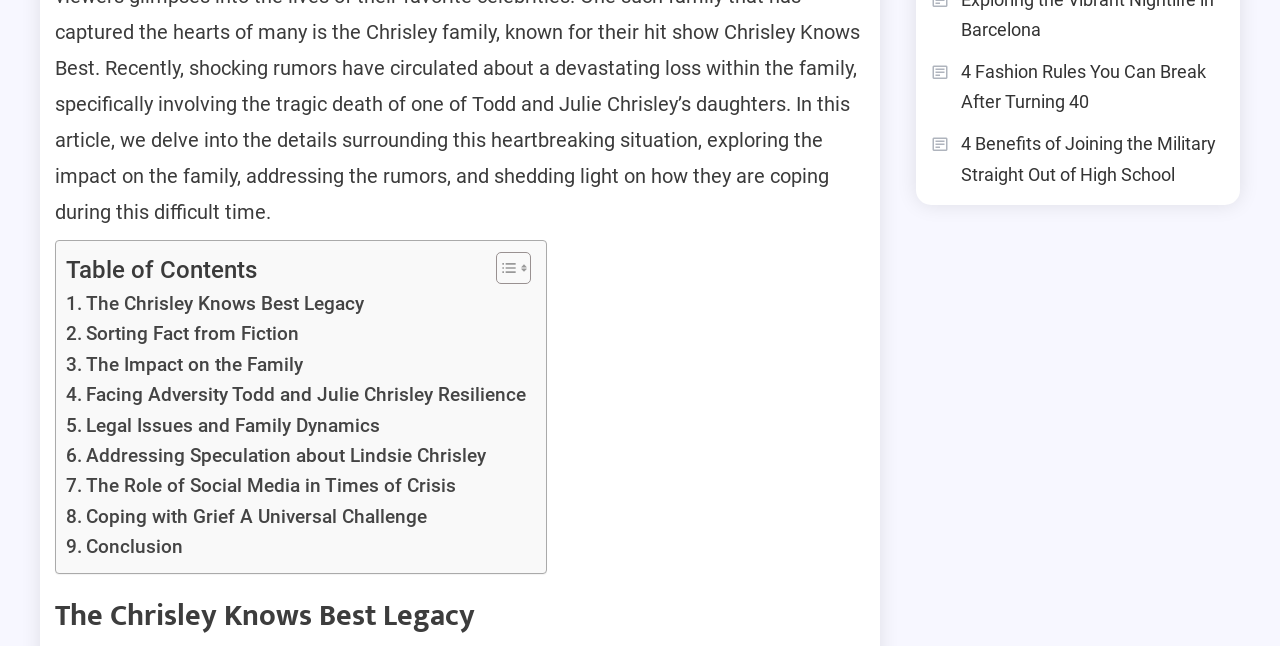Given the element description, predict the bounding box coordinates in the format (top-left x, top-left y, bottom-right x, bottom-right y), using floating point numbers between 0 and 1: Toggle

[0.376, 0.389, 0.411, 0.442]